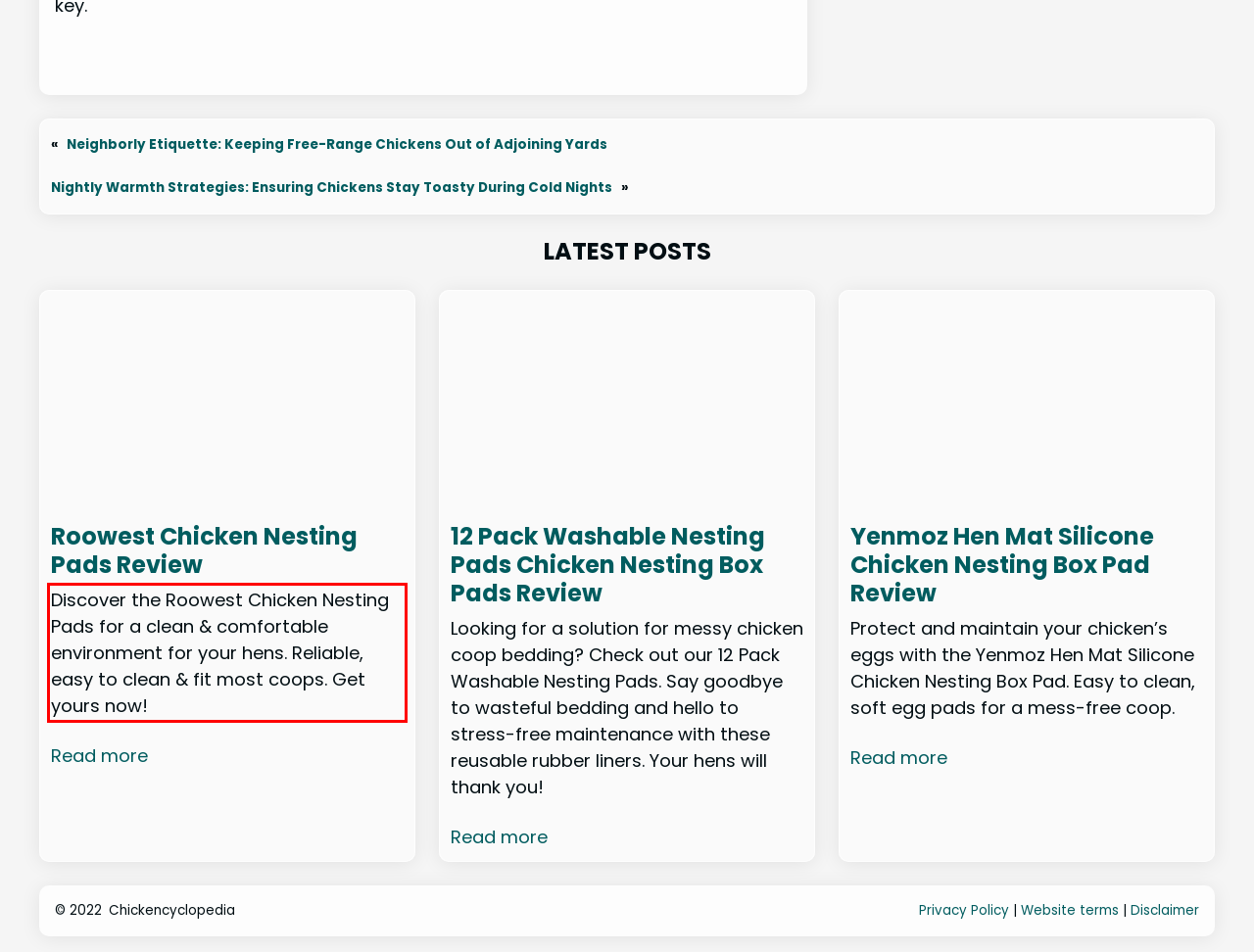Using the webpage screenshot, recognize and capture the text within the red bounding box.

Discover the Roowest Chicken Nesting Pads for a clean & comfortable environment for your hens. Reliable, easy to clean & fit most coops. Get yours now!